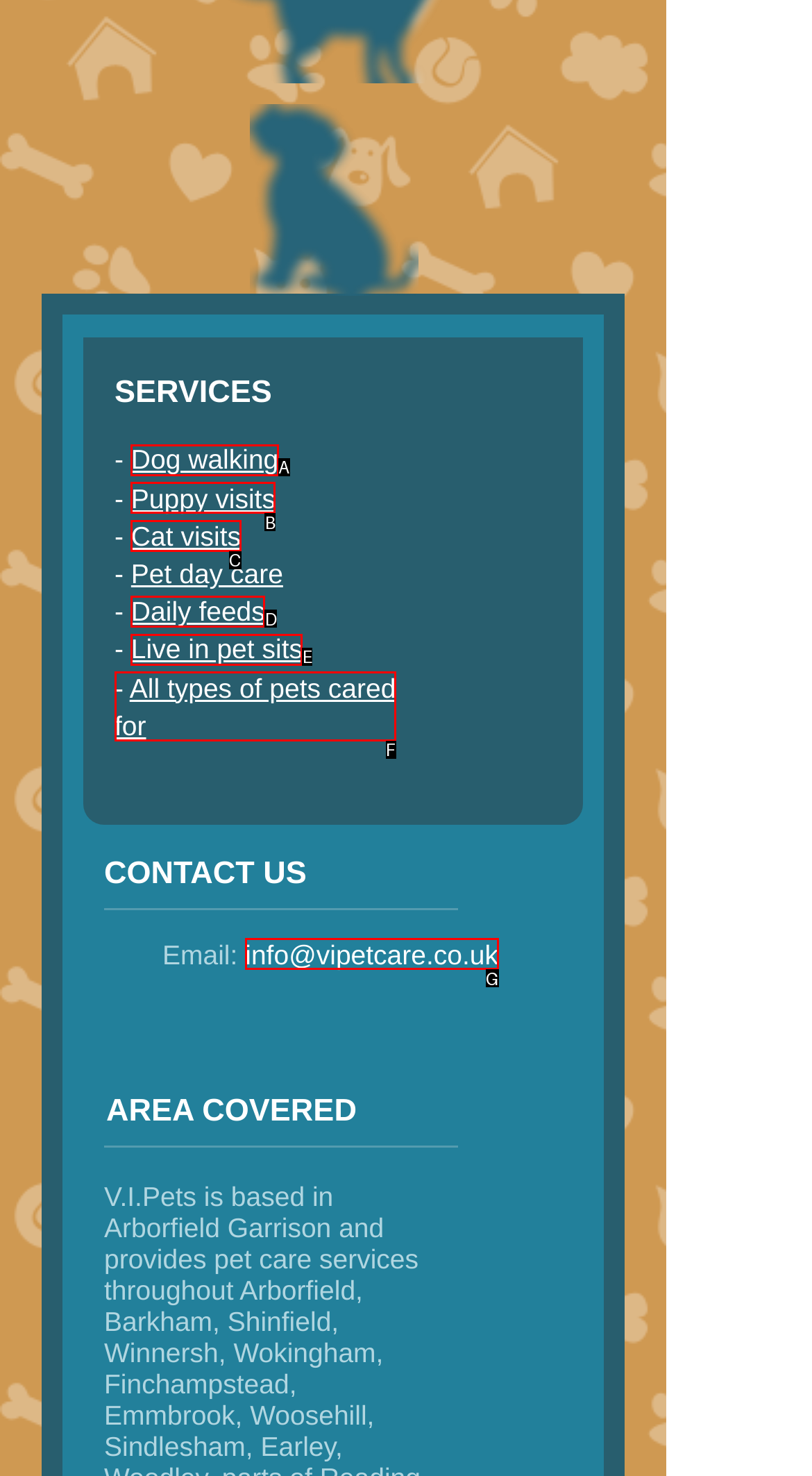Select the letter that corresponds to the UI element described as: Puppy visits
Answer by providing the letter from the given choices.

B